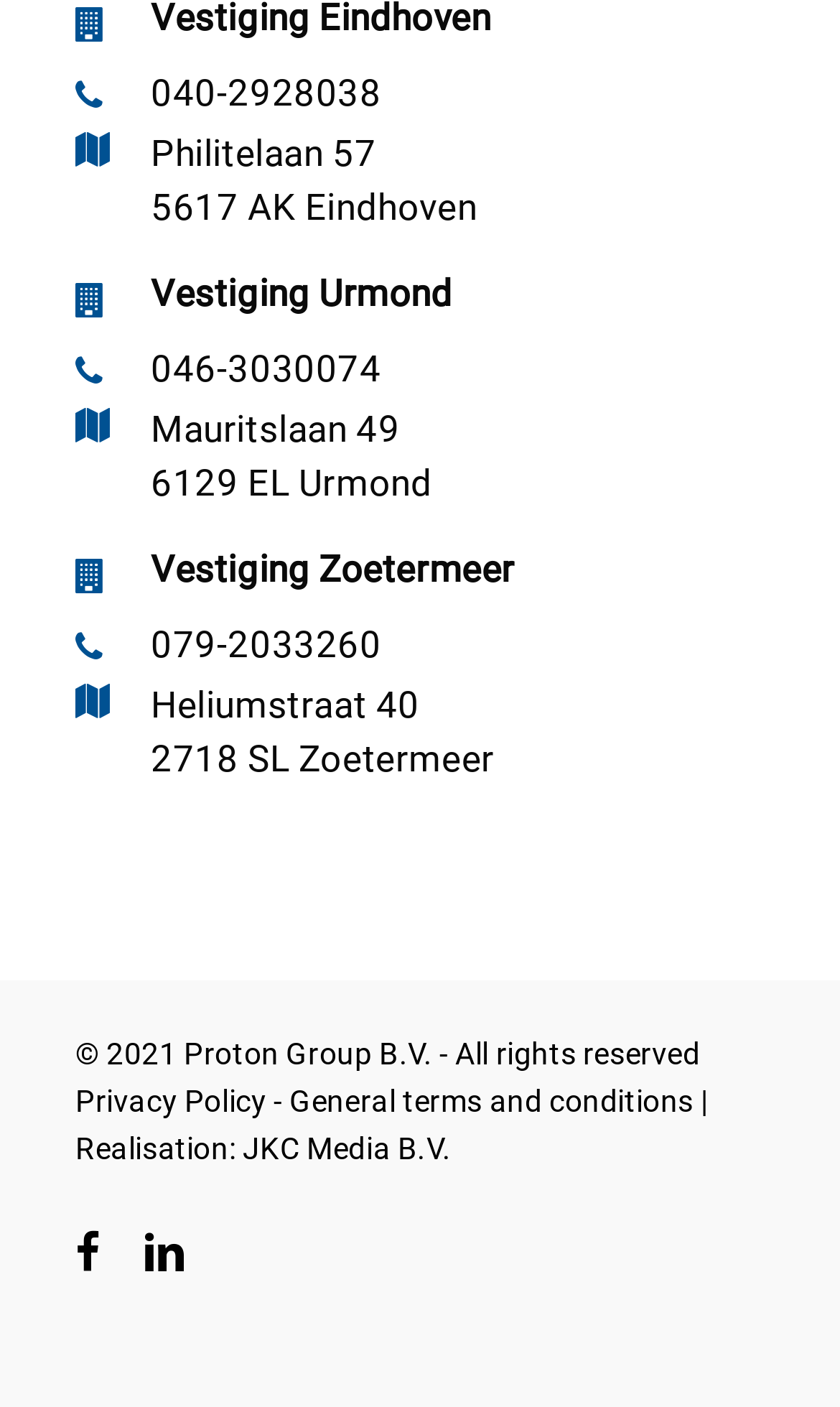Using the description "Search", predict the bounding box of the relevant HTML element.

None